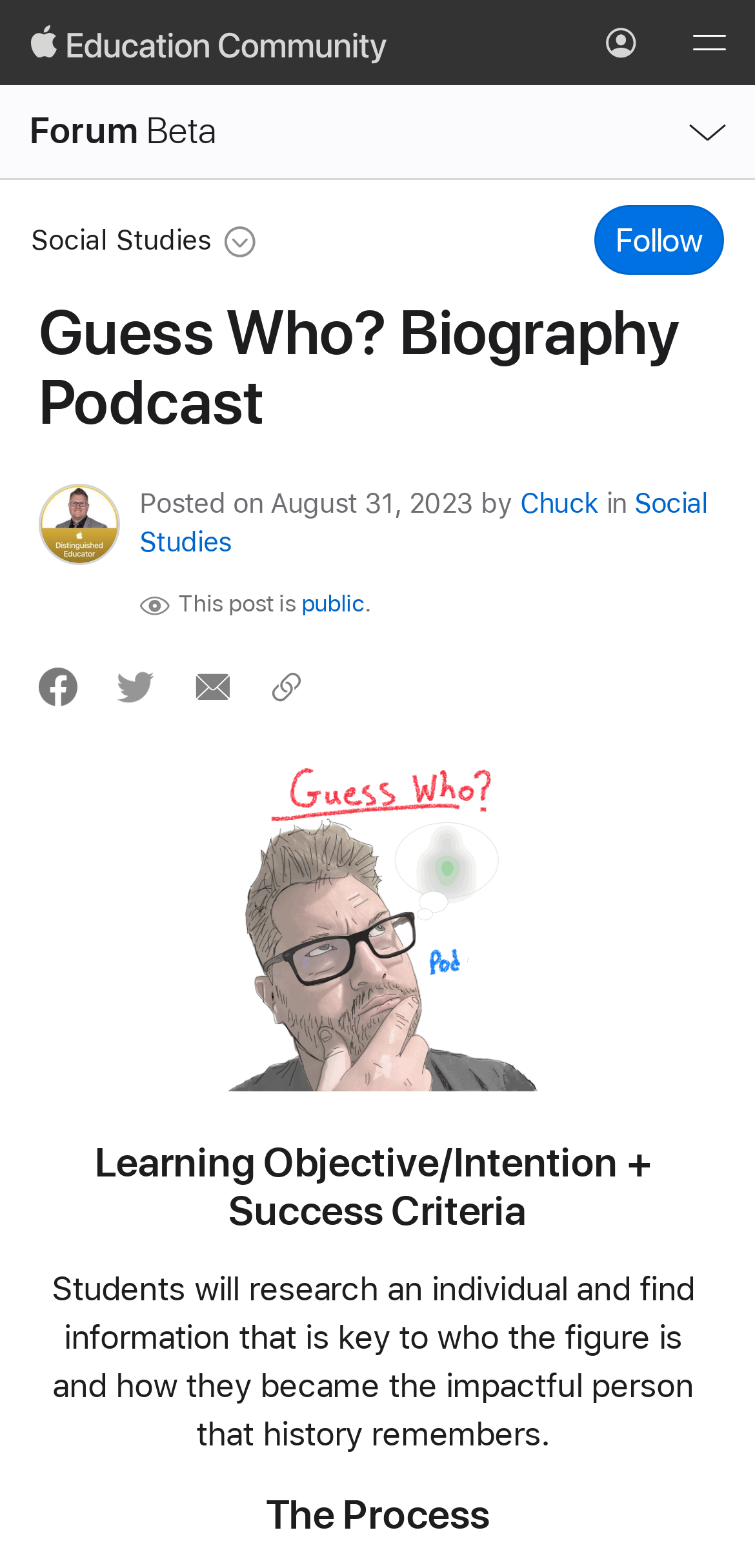Who posted the podcast?
Give a one-word or short phrase answer based on the image.

Chuck